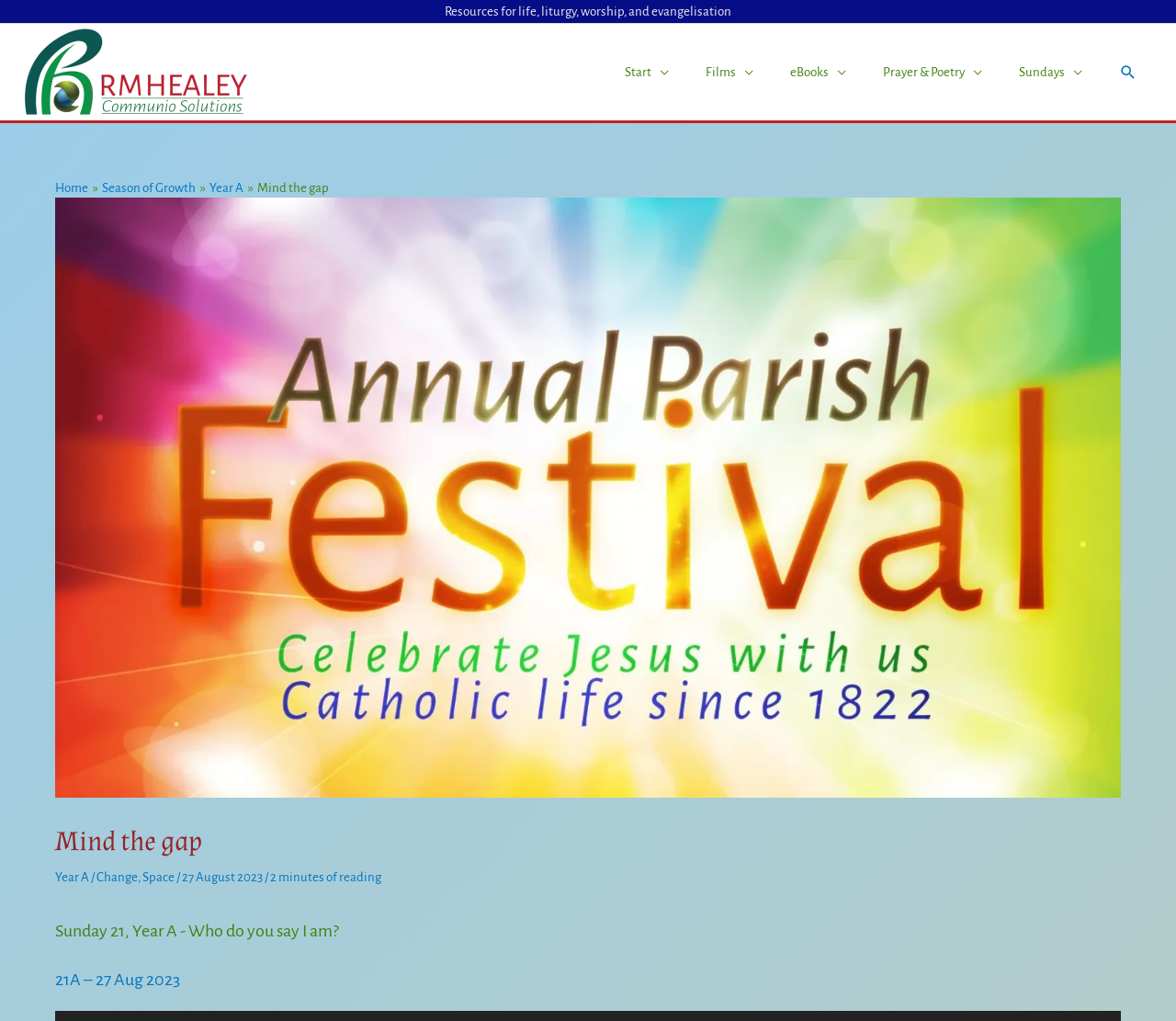What is the principal heading displayed on the webpage?

Mind the gap